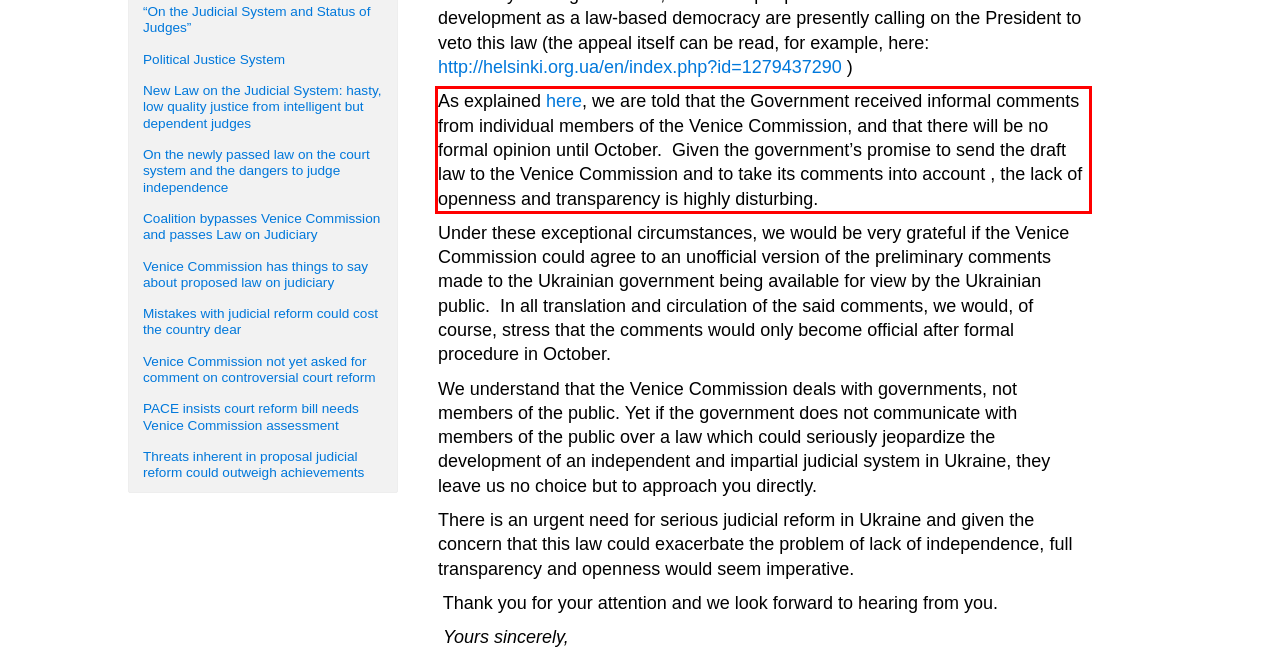Inspect the webpage screenshot that has a red bounding box and use OCR technology to read and display the text inside the red bounding box.

As explained here, we are told that the Government received informal comments from individual members of the Venice Commission, and that there will be no formal opinion until October. Given the government’s promise to send the draft law to the Venice Commission and to take its comments into account , the lack of openness and transparency is highly disturbing.